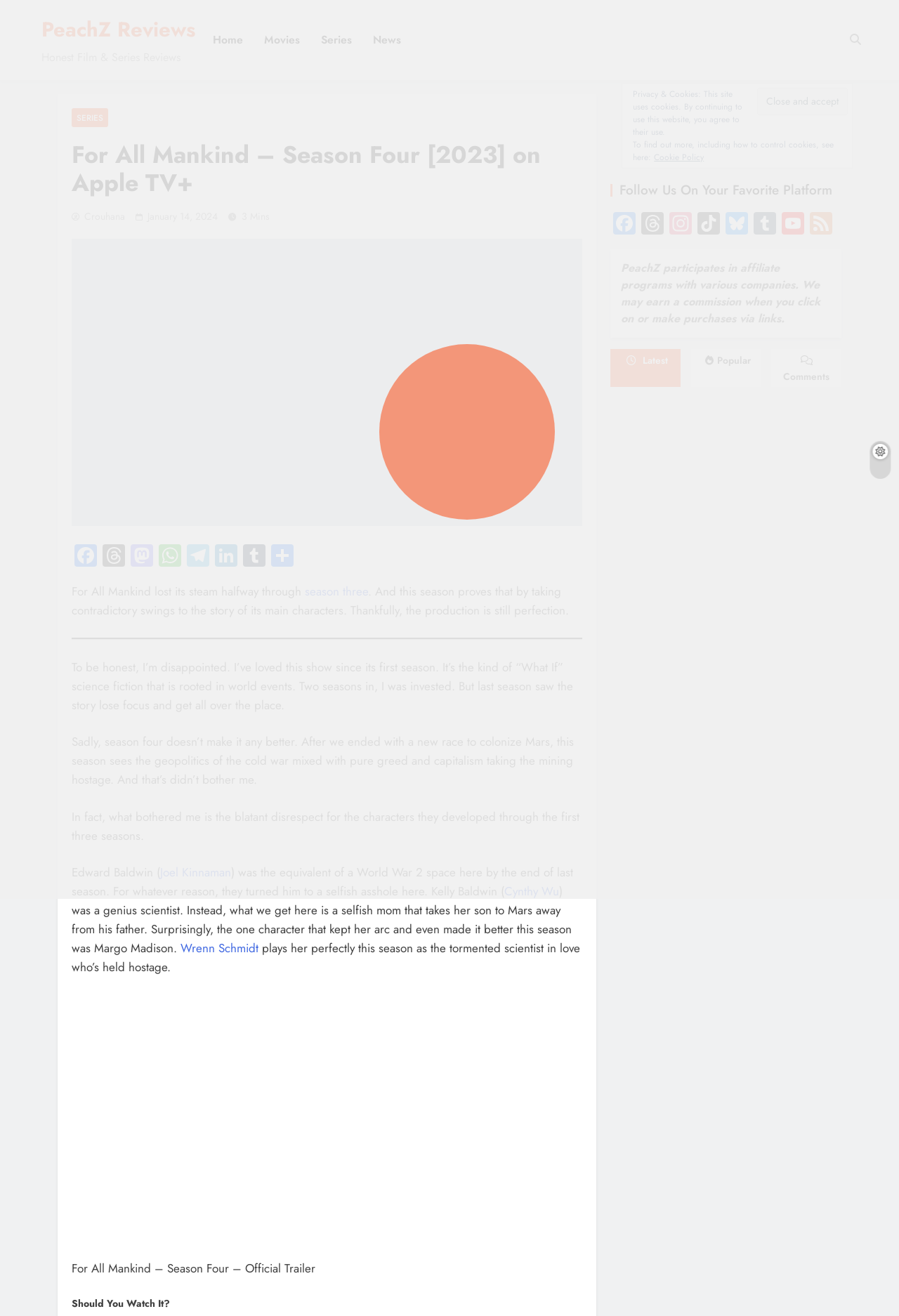Identify the bounding box coordinates for the UI element mentioned here: "Joel Kinnaman". Provide the coordinates as four float values between 0 and 1, i.e., [left, top, right, bottom].

[0.178, 0.656, 0.257, 0.669]